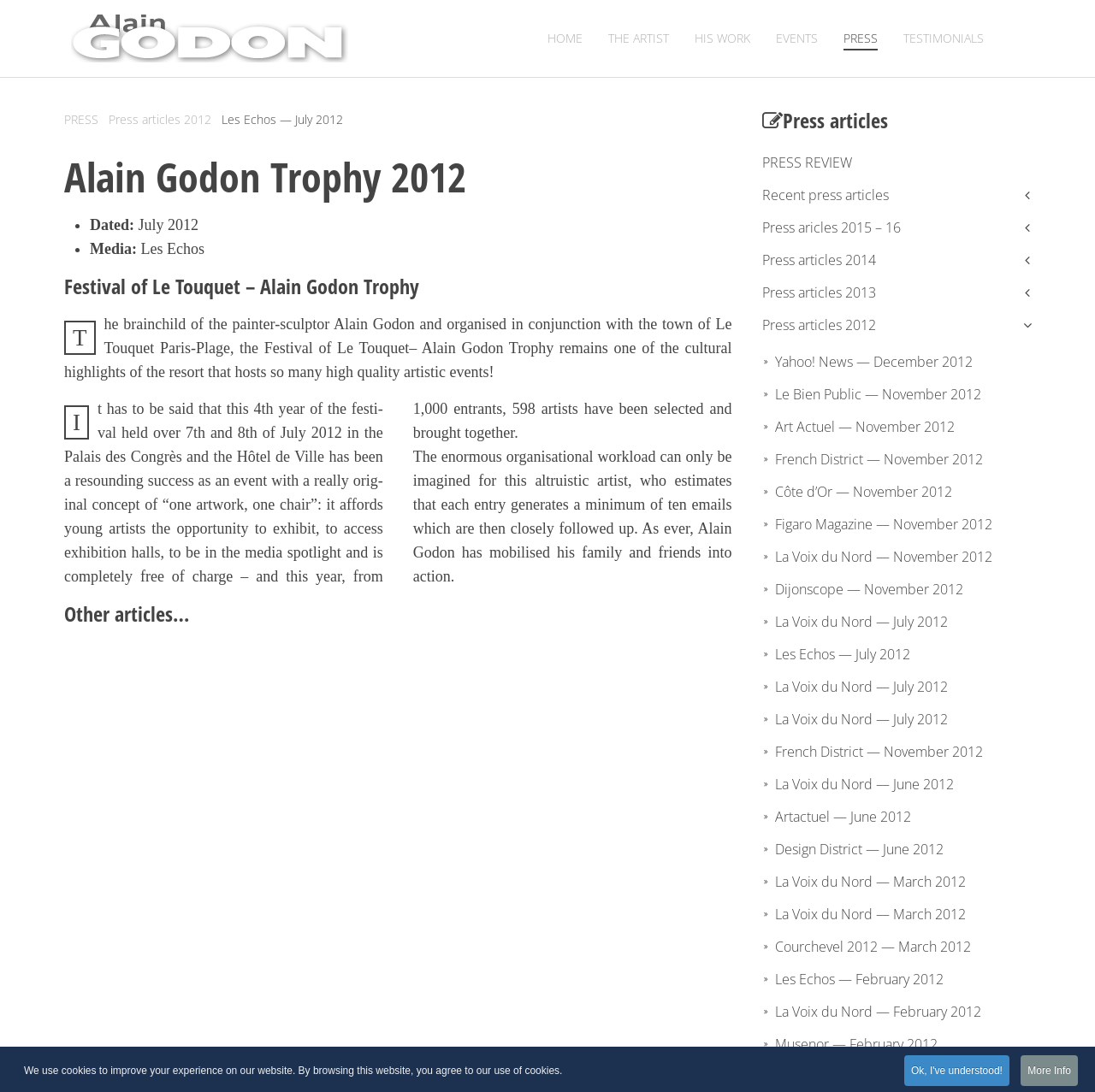Pinpoint the bounding box coordinates for the area that should be clicked to perform the following instruction: "Read the press article from Les Echos".

[0.696, 0.584, 0.941, 0.614]